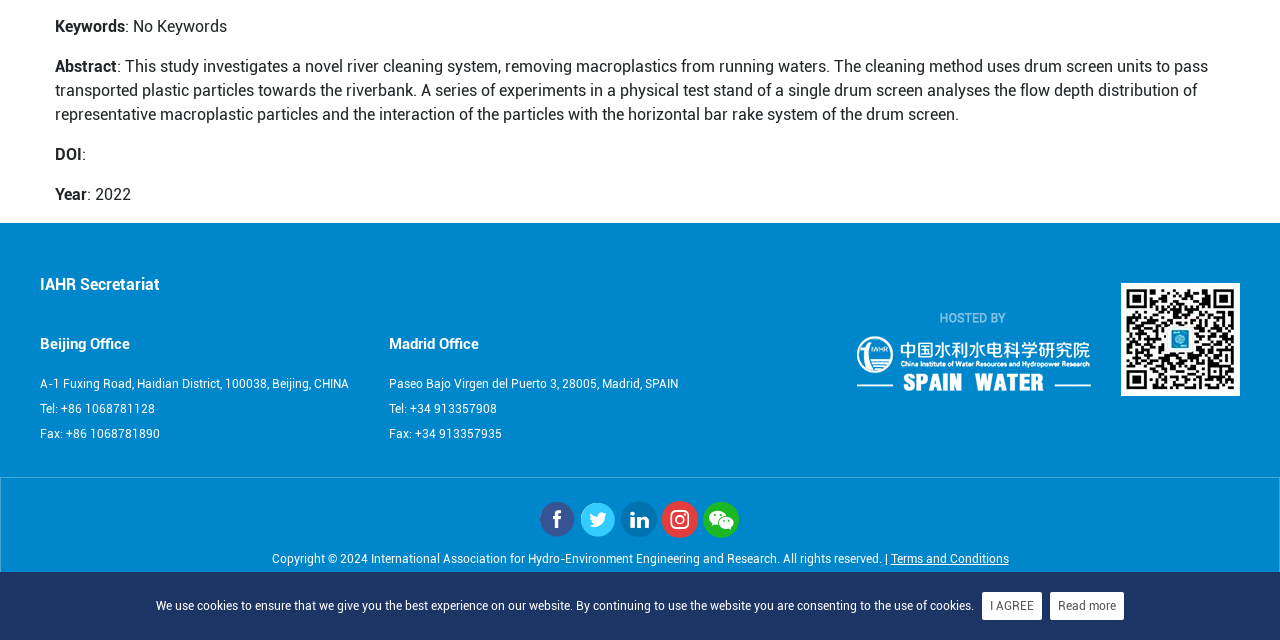Based on the element description Fax: +34 913357935, identify the bounding box of the UI element in the given webpage screenshot. The coordinates should be in the format (top-left x, top-left y, bottom-right x, bottom-right y) and must be between 0 and 1.

[0.304, 0.667, 0.392, 0.689]